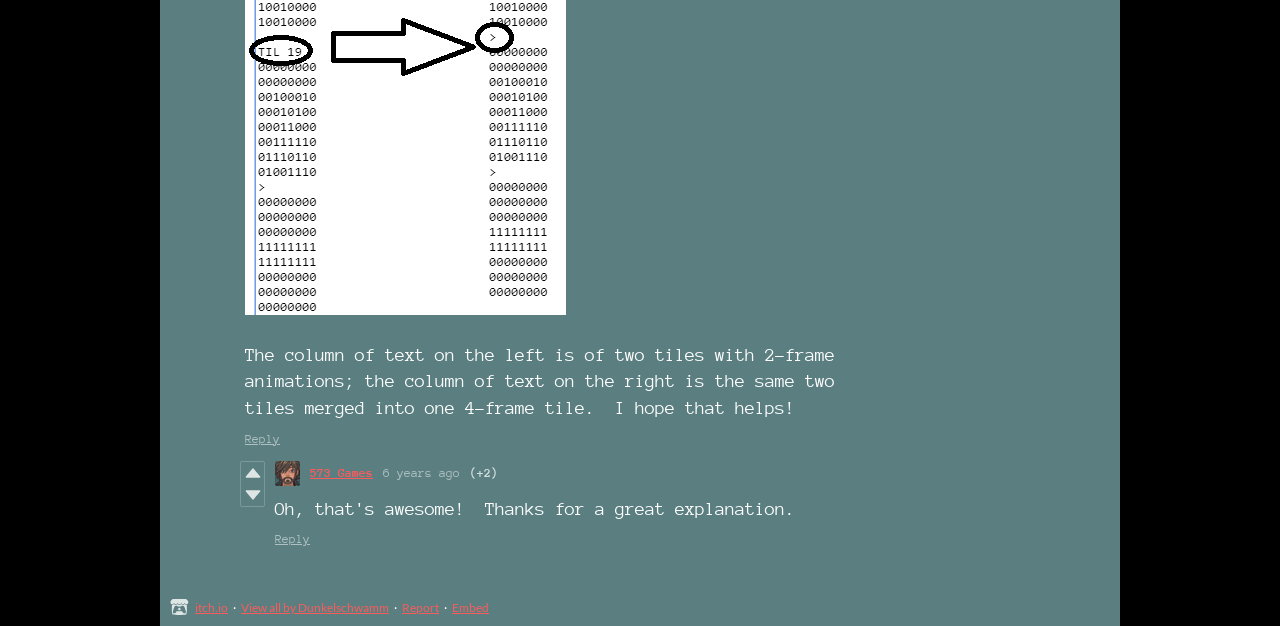Please locate the bounding box coordinates of the element's region that needs to be clicked to follow the instruction: "Vote up the post". The bounding box coordinates should be provided as four float numbers between 0 and 1, i.e., [left, top, right, bottom].

[0.188, 0.737, 0.206, 0.773]